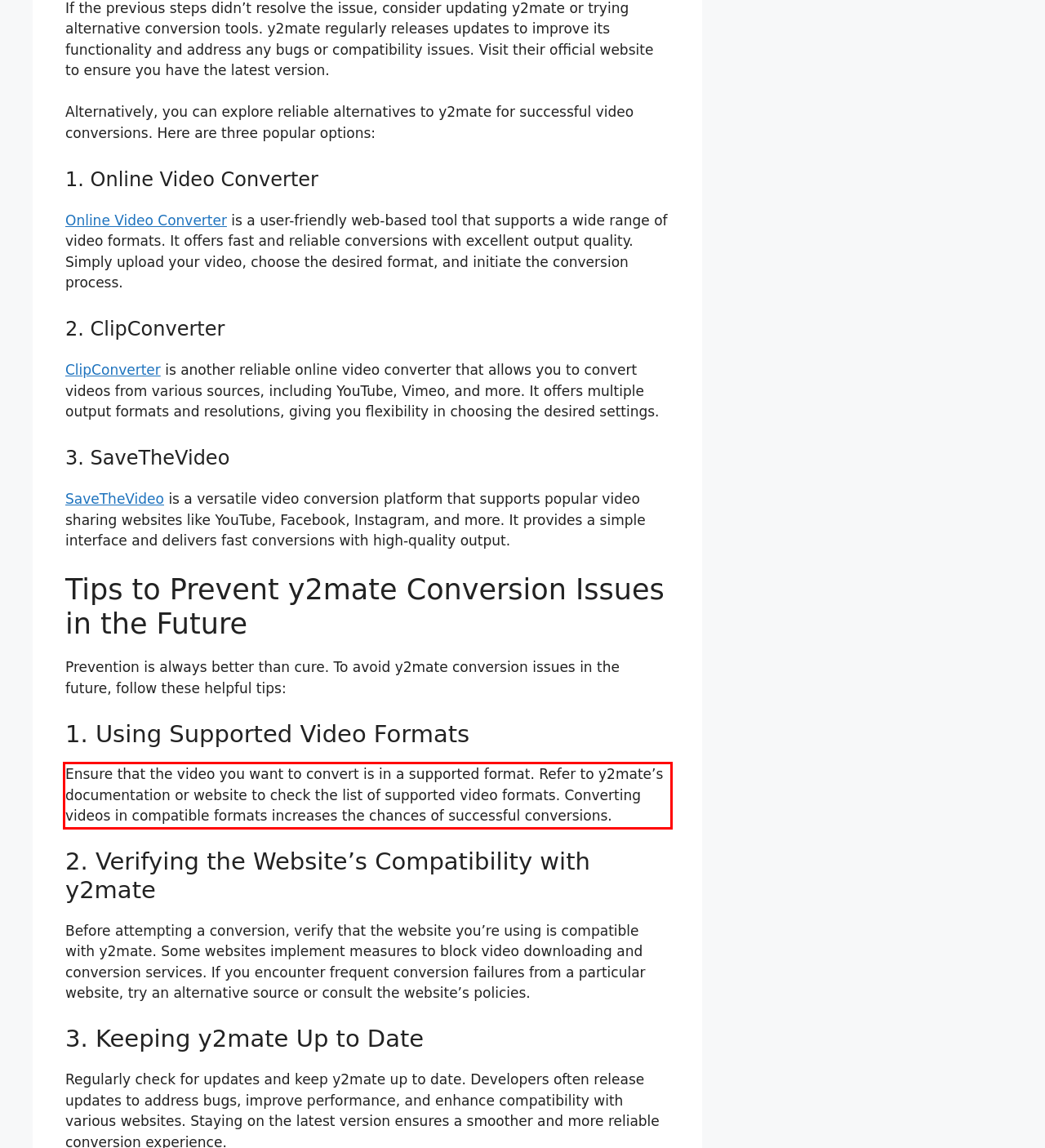You are provided with a screenshot of a webpage containing a red bounding box. Please extract the text enclosed by this red bounding box.

Ensure that the video you want to convert is in a supported format. Refer to y2mate’s documentation or website to check the list of supported video formats. Converting videos in compatible formats increases the chances of successful conversions.